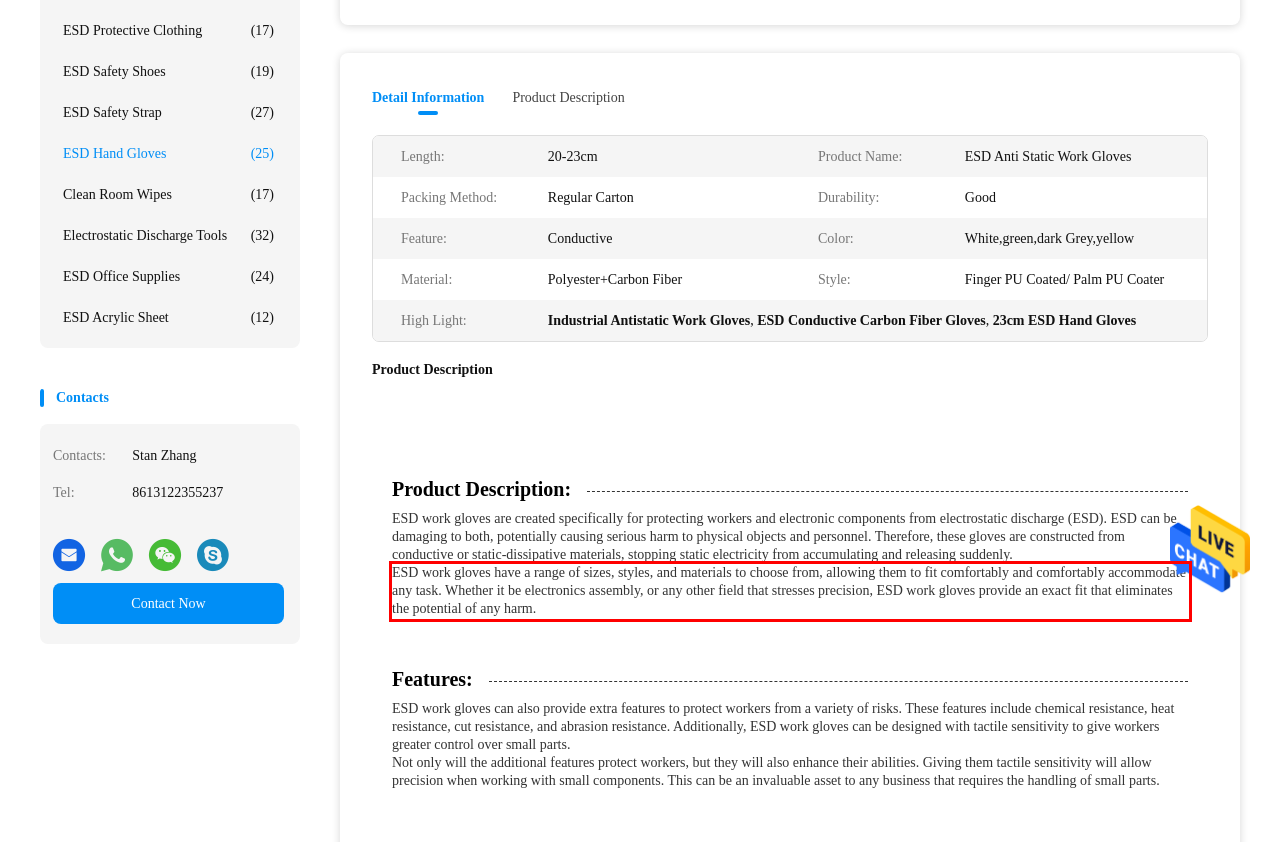You have a screenshot of a webpage with a red bounding box. Identify and extract the text content located inside the red bounding box.

ESD work gloves have a range of sizes, styles, and materials to choose from, allowing them to fit comfortably and comfortably accommodate any task. Whether it be electronics assembly, or any other field that stresses precision, ESD work gloves provide an exact fit that eliminates the potential of any harm.